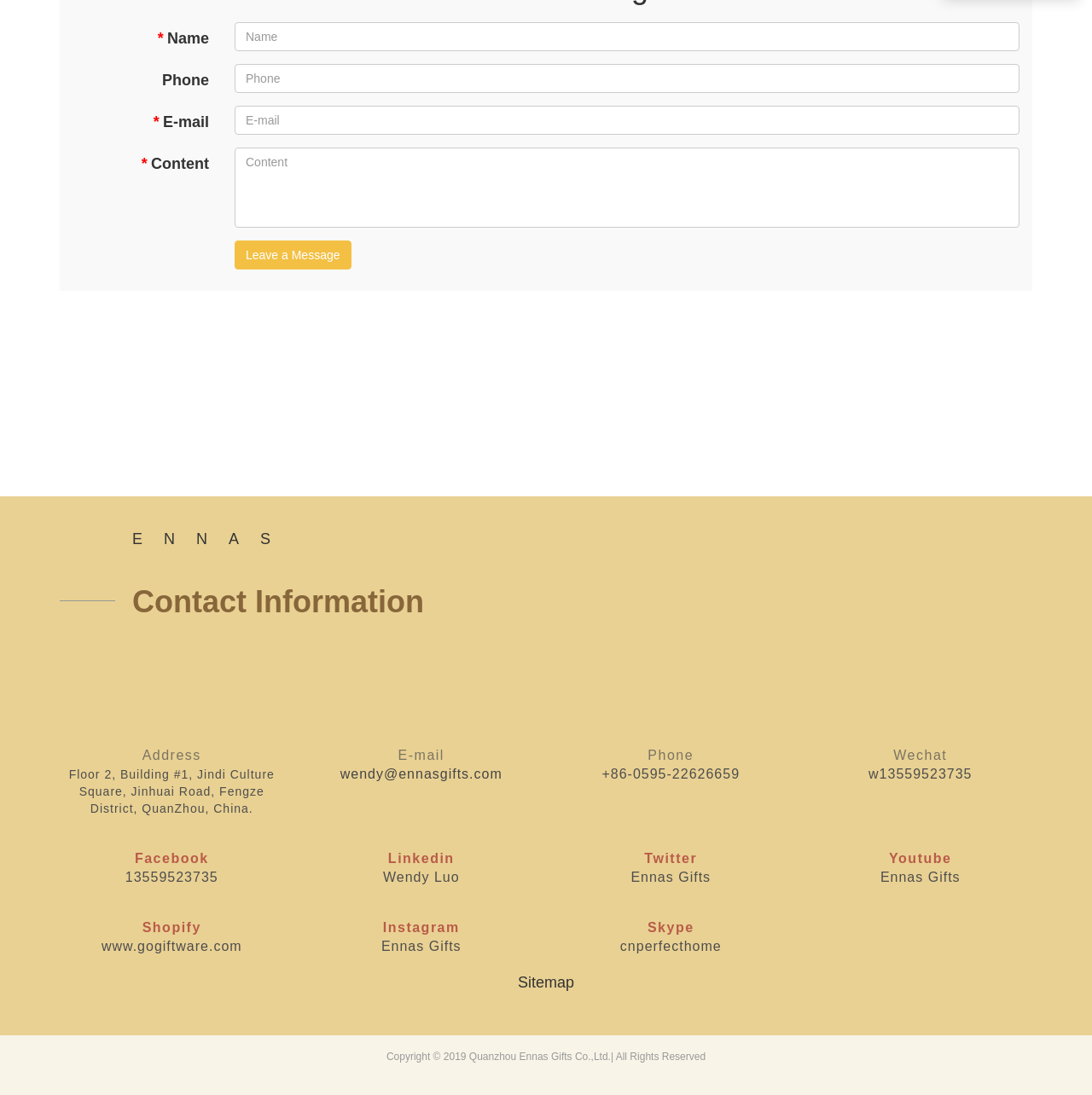What is the email address?
Refer to the image and provide a concise answer in one word or phrase.

wendy@ennasgifts.com